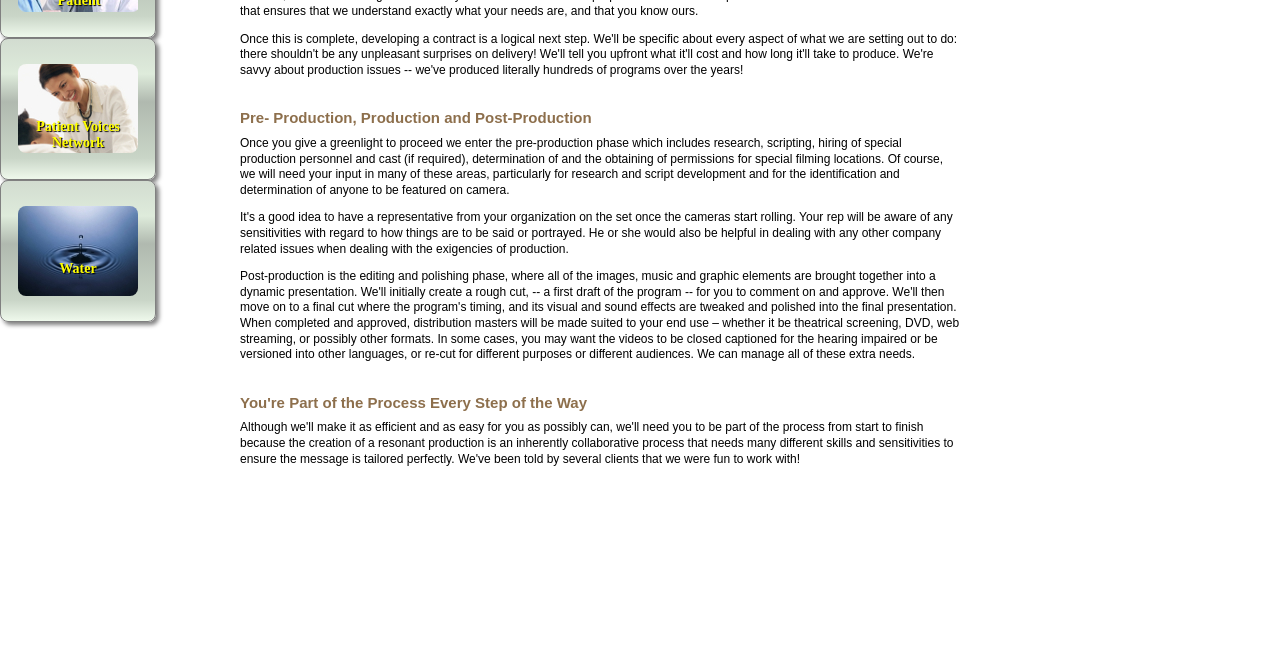Using the description "Patient VoicesNetwork", predict the bounding box of the relevant HTML element.

[0.006, 0.098, 0.116, 0.235]